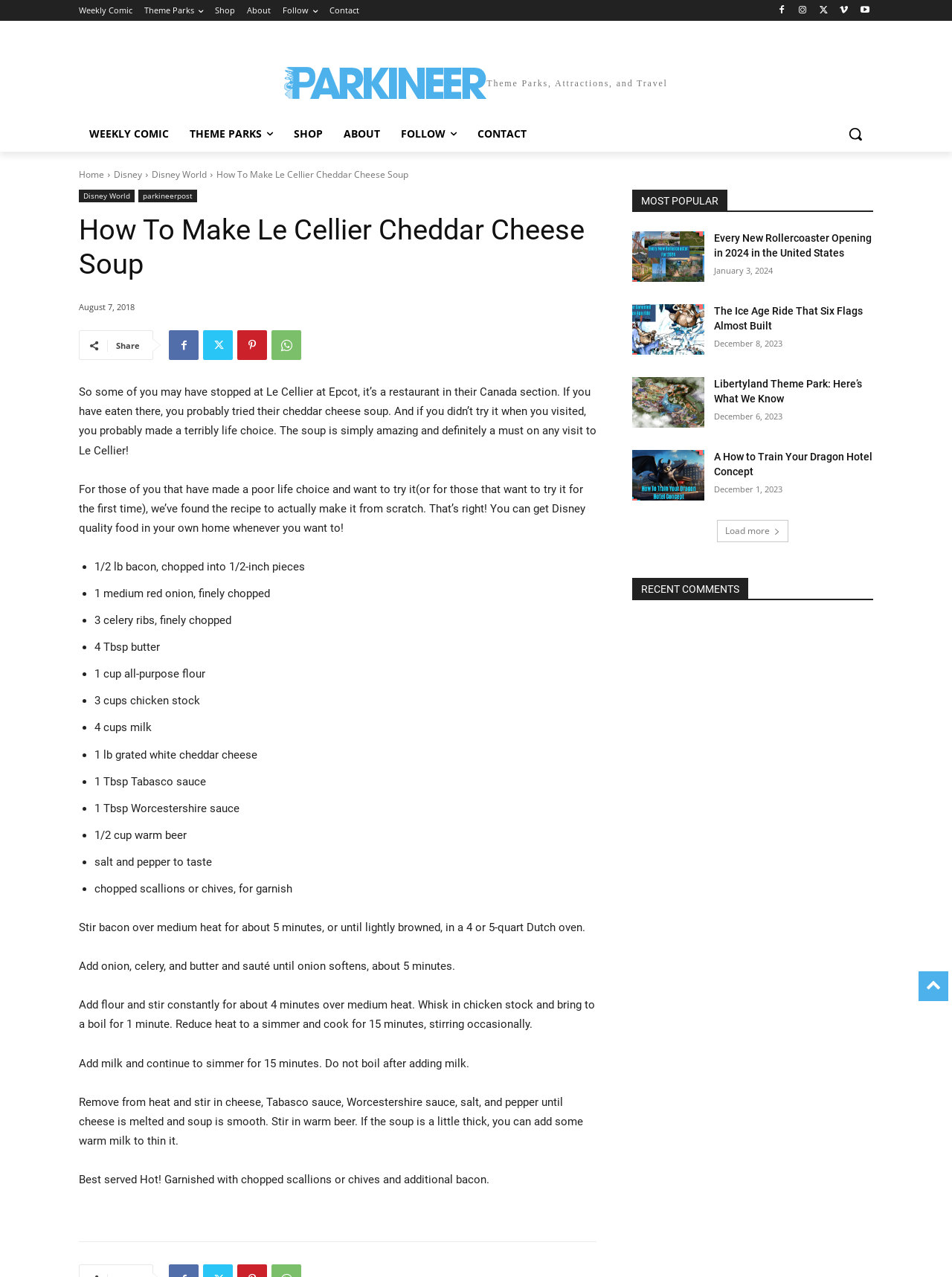How long does it take to simmer the soup after adding milk?
Look at the image and provide a short answer using one word or a phrase.

15 minutes